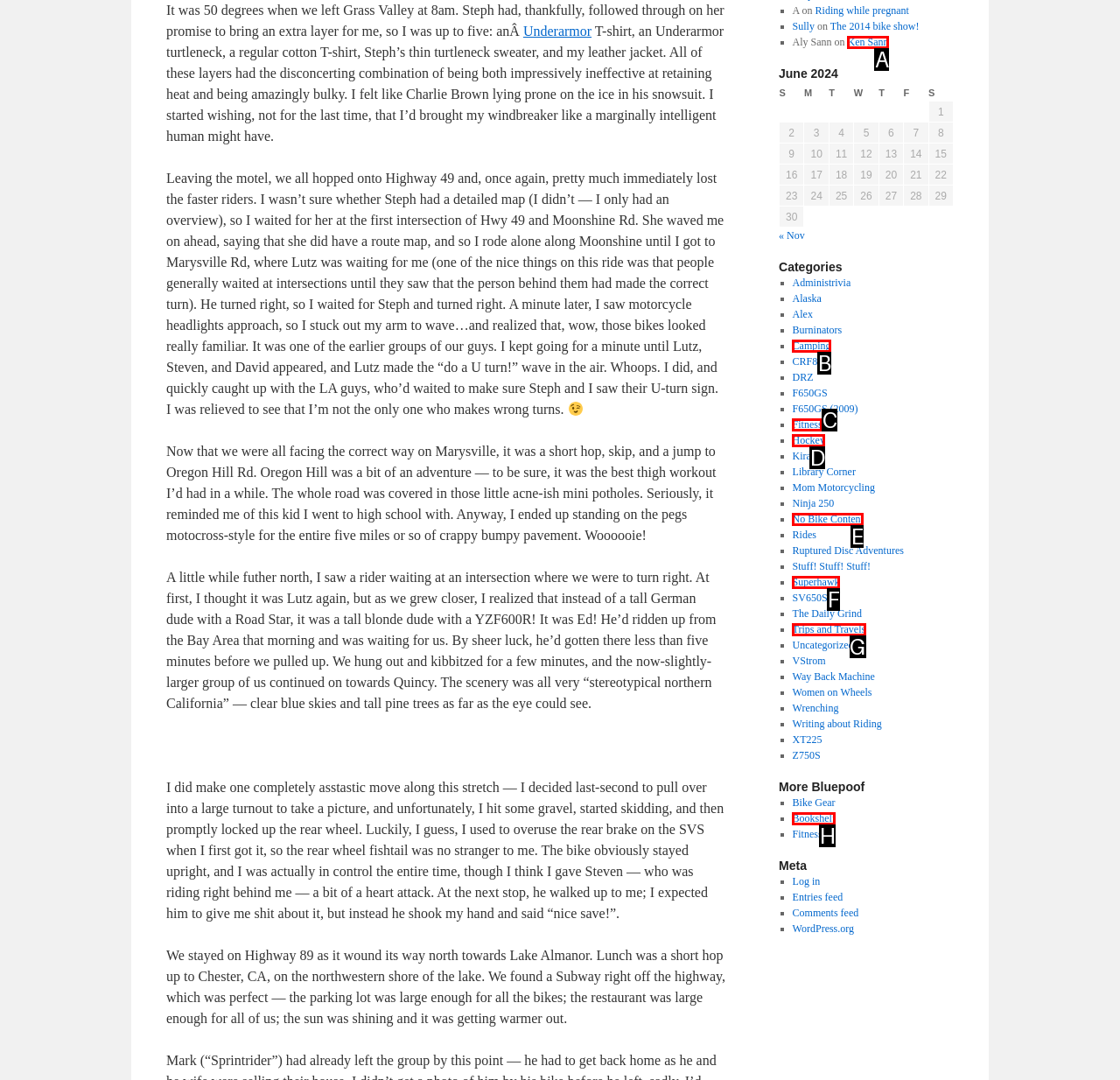Assess the description: No Bike Content and select the option that matches. Provide the letter of the chosen option directly from the given choices.

E